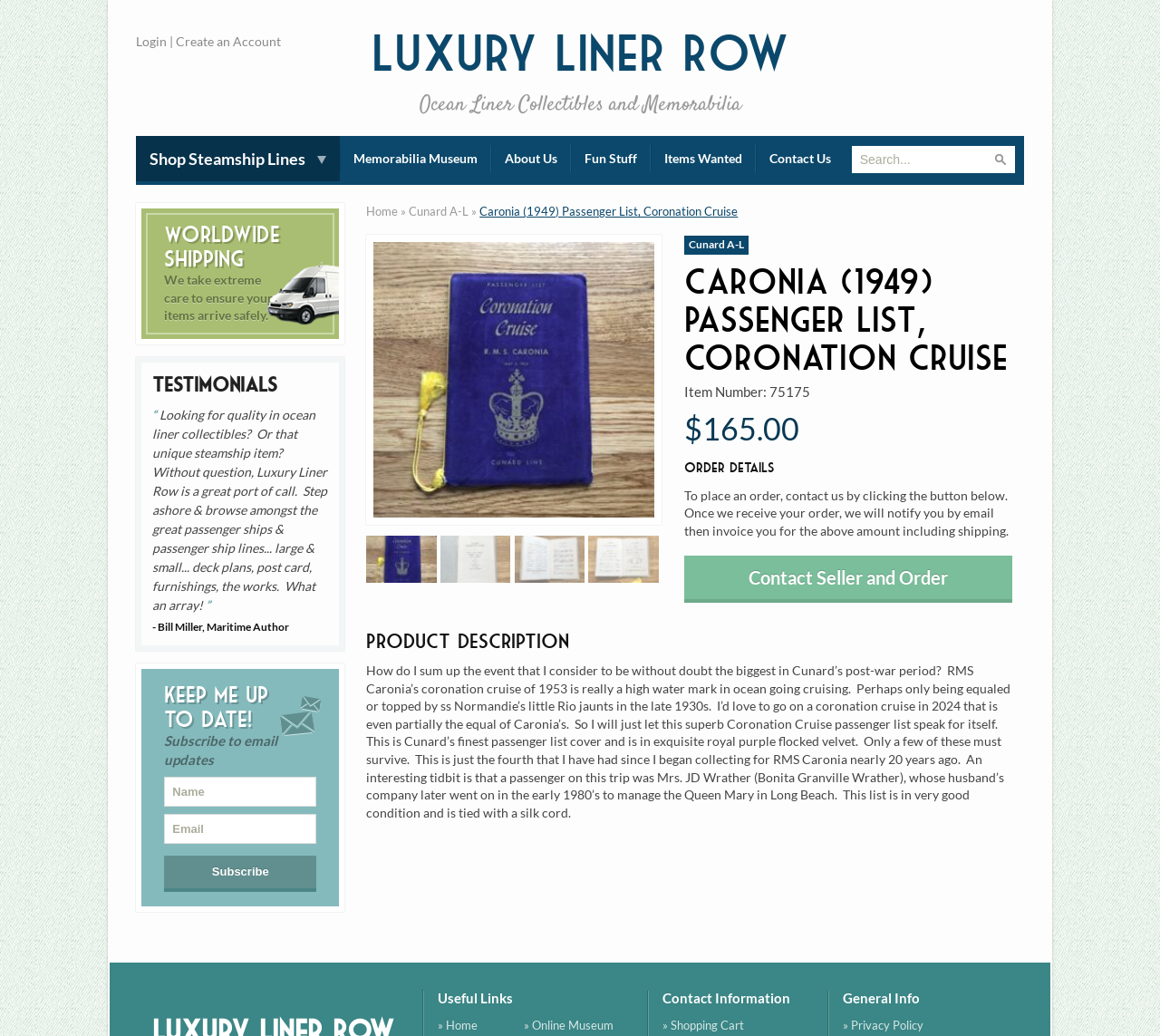Determine the bounding box coordinates for the element that should be clicked to follow this instruction: "Contact the seller and order". The coordinates should be given as four float numbers between 0 and 1, in the format [left, top, right, bottom].

[0.59, 0.536, 0.873, 0.582]